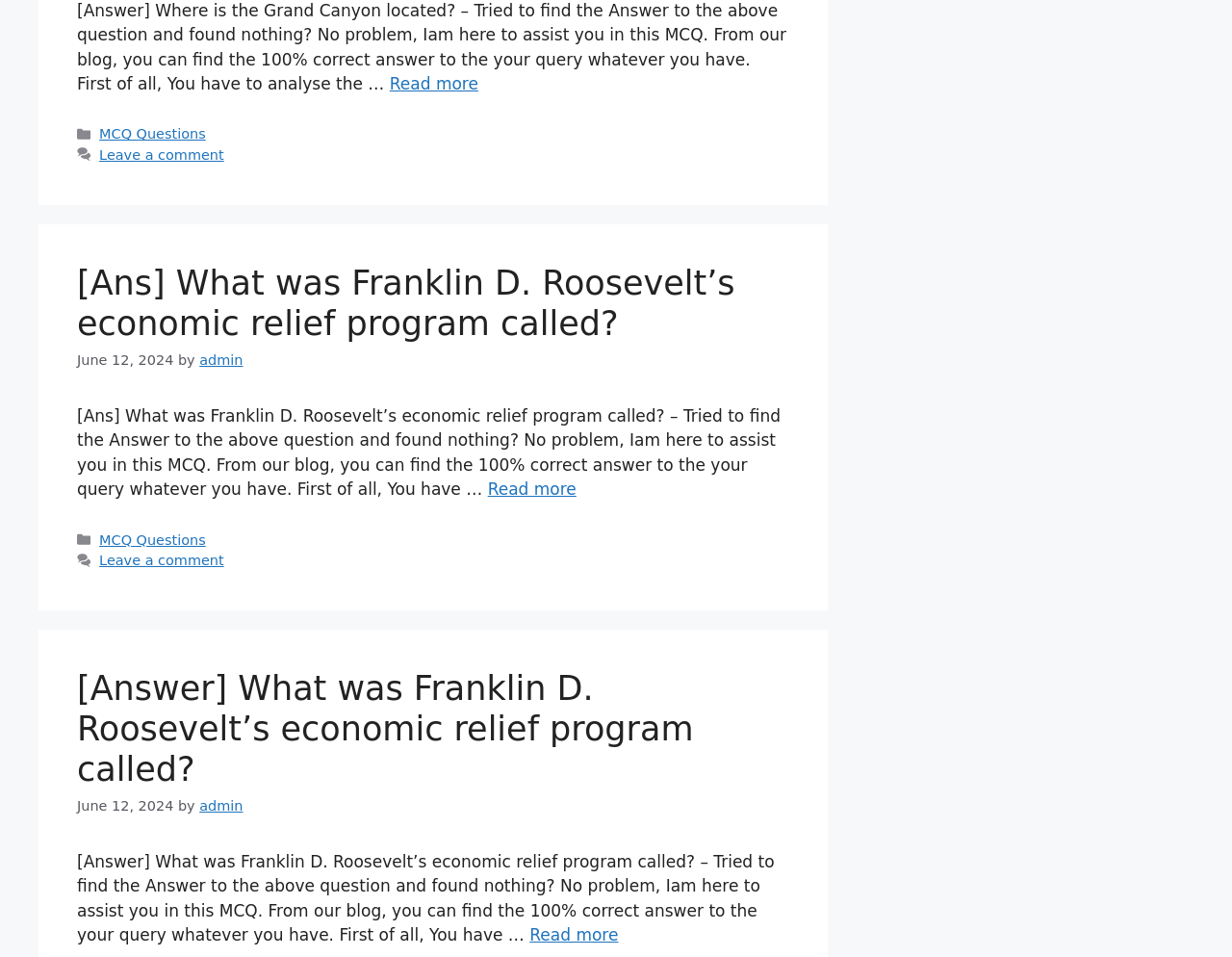Locate the bounding box coordinates of the element you need to click to accomplish the task described by this instruction: "Read more about Franklin D. Roosevelt’s economic relief program".

[0.396, 0.501, 0.468, 0.521]